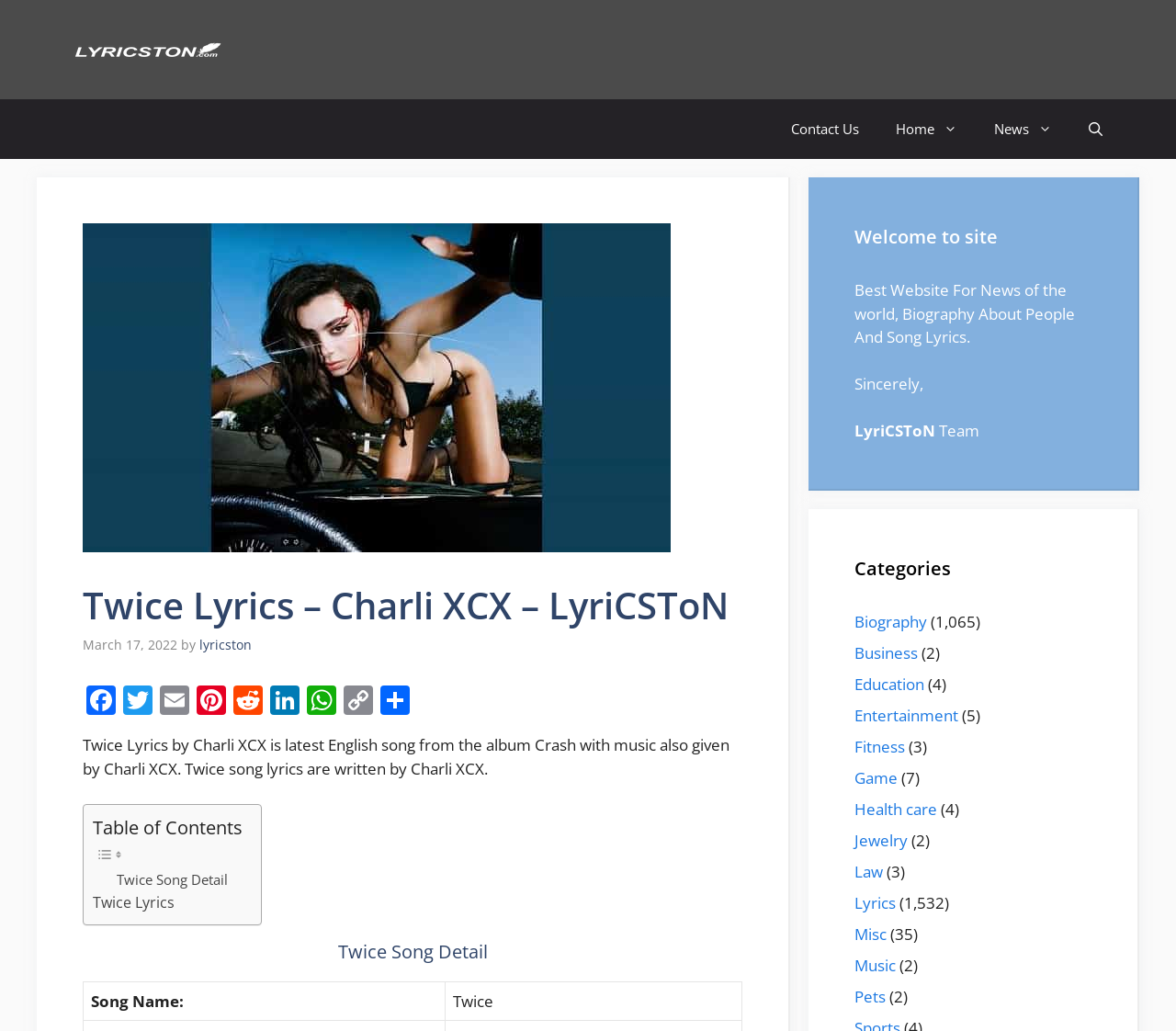Find the bounding box coordinates of the clickable area required to complete the following action: "Check the 'News' section".

[0.83, 0.097, 0.91, 0.155]